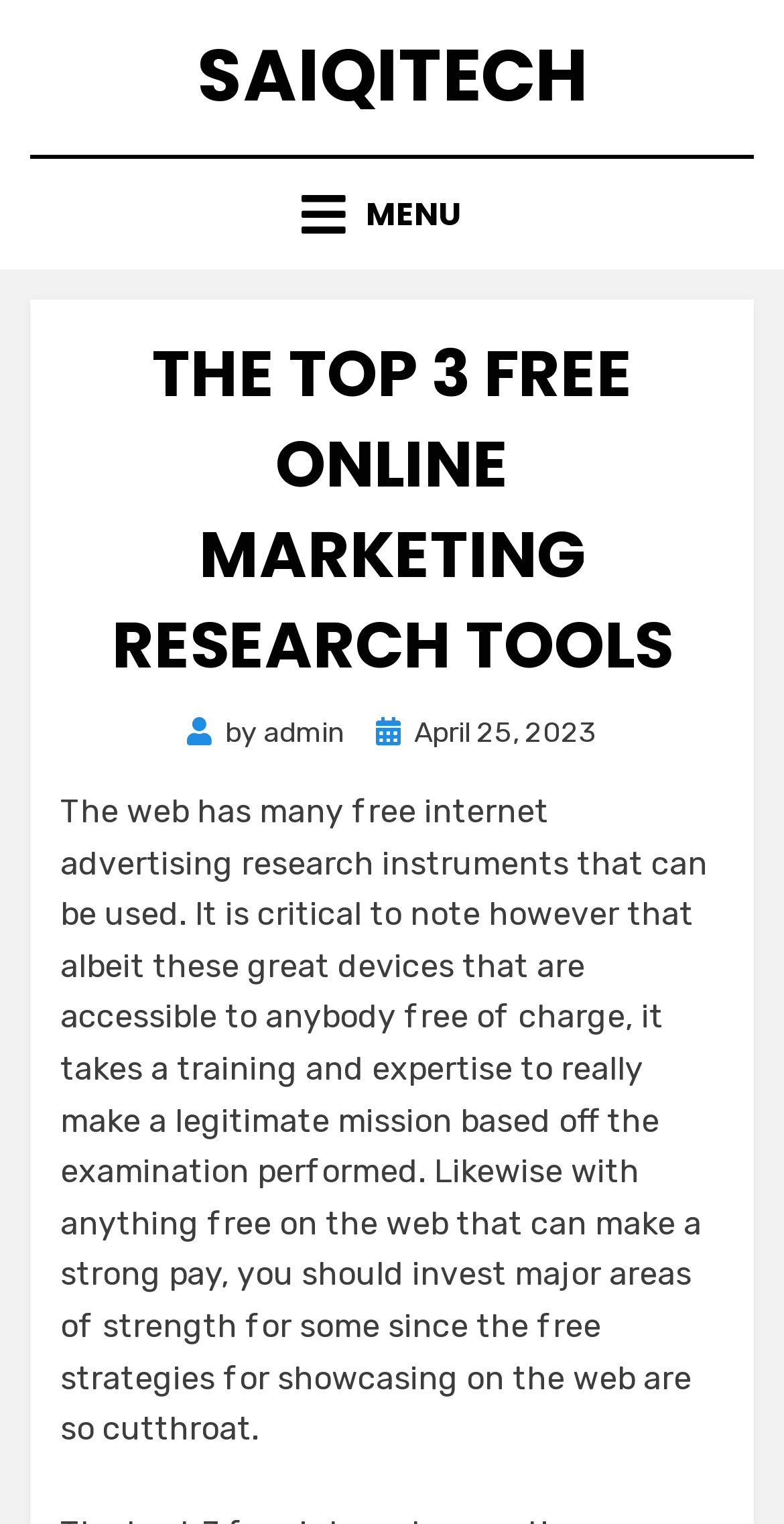Please reply with a single word or brief phrase to the question: 
What is the main topic of the article?

Free online marketing research tools